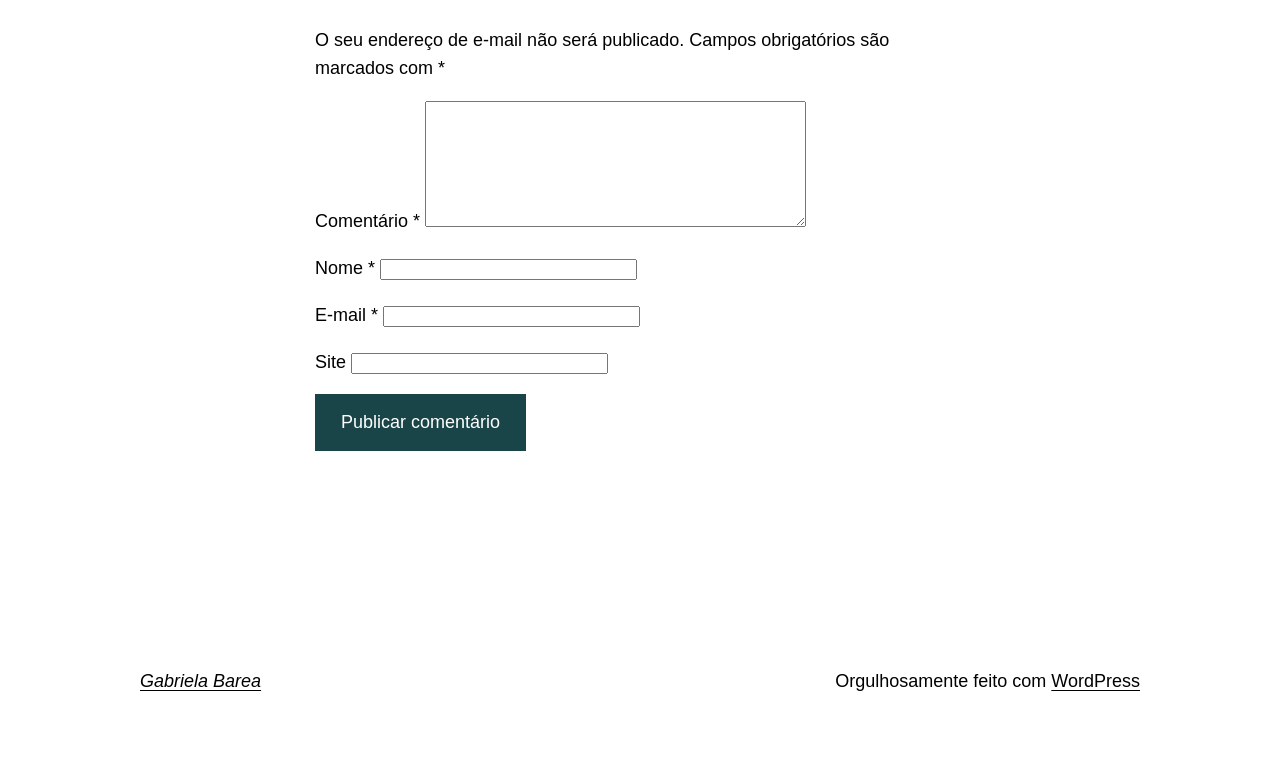How many required fields are there?
Refer to the image and provide a concise answer in one word or phrase.

Three